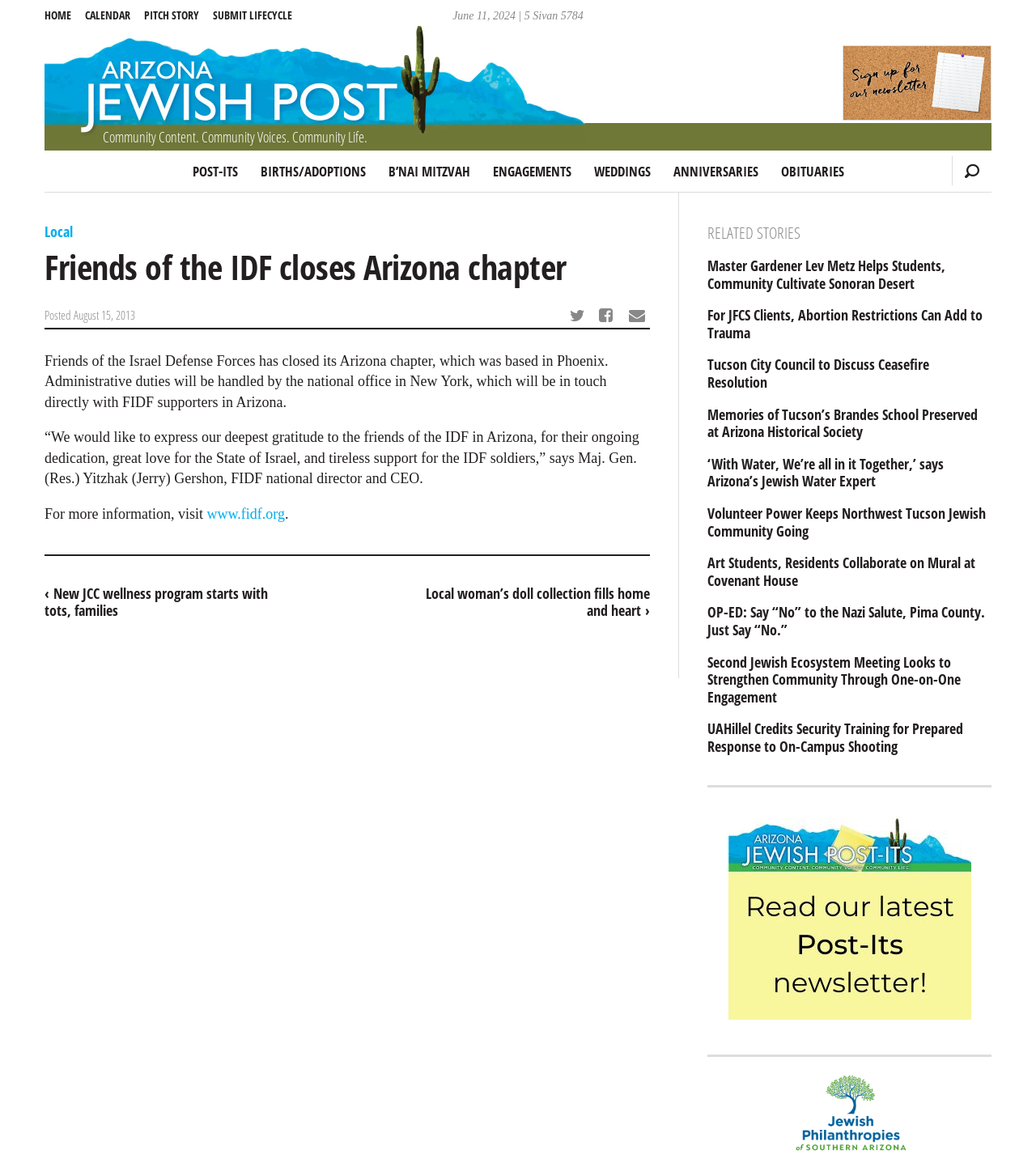What is the topic of the article?
Using the information from the image, provide a comprehensive answer to the question.

I read the article heading and found that the topic is about Friends of the IDF closing its Arizona chapter.